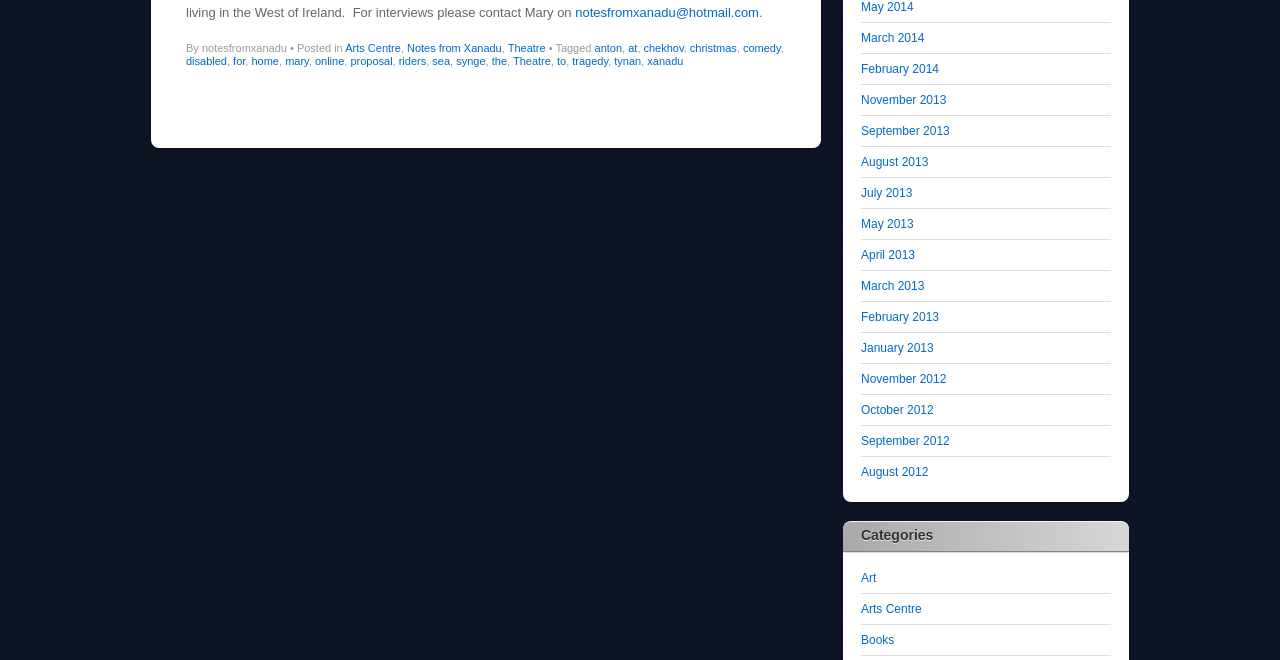Locate the bounding box coordinates of the clickable region necessary to complete the following instruction: "View posts from May 2014". Provide the coordinates in the format of four float numbers between 0 and 1, i.e., [left, top, right, bottom].

[0.673, 0.001, 0.714, 0.022]